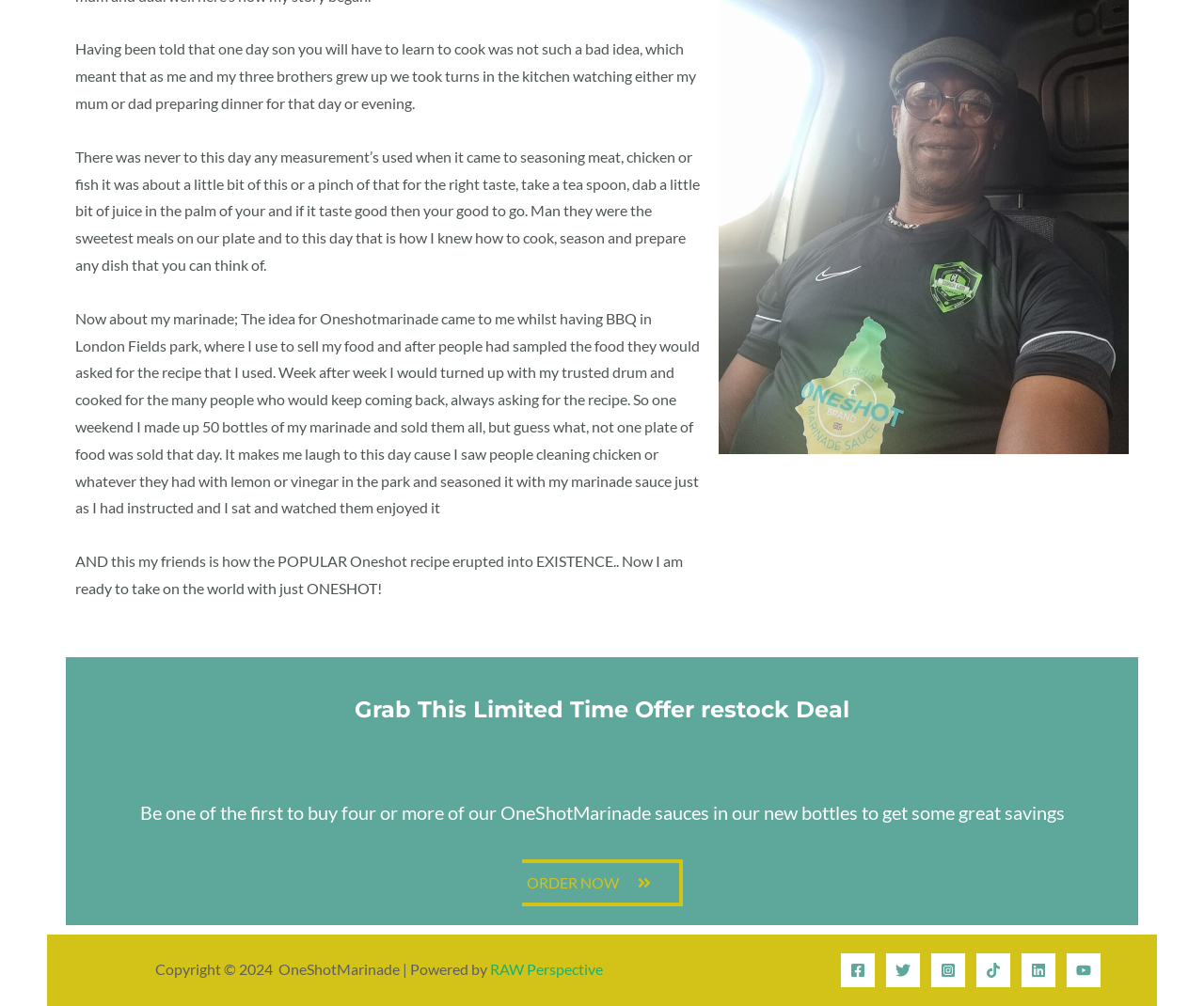Extract the bounding box for the UI element that matches this description: "aria-label="Twitter"".

[0.736, 0.947, 0.764, 0.981]